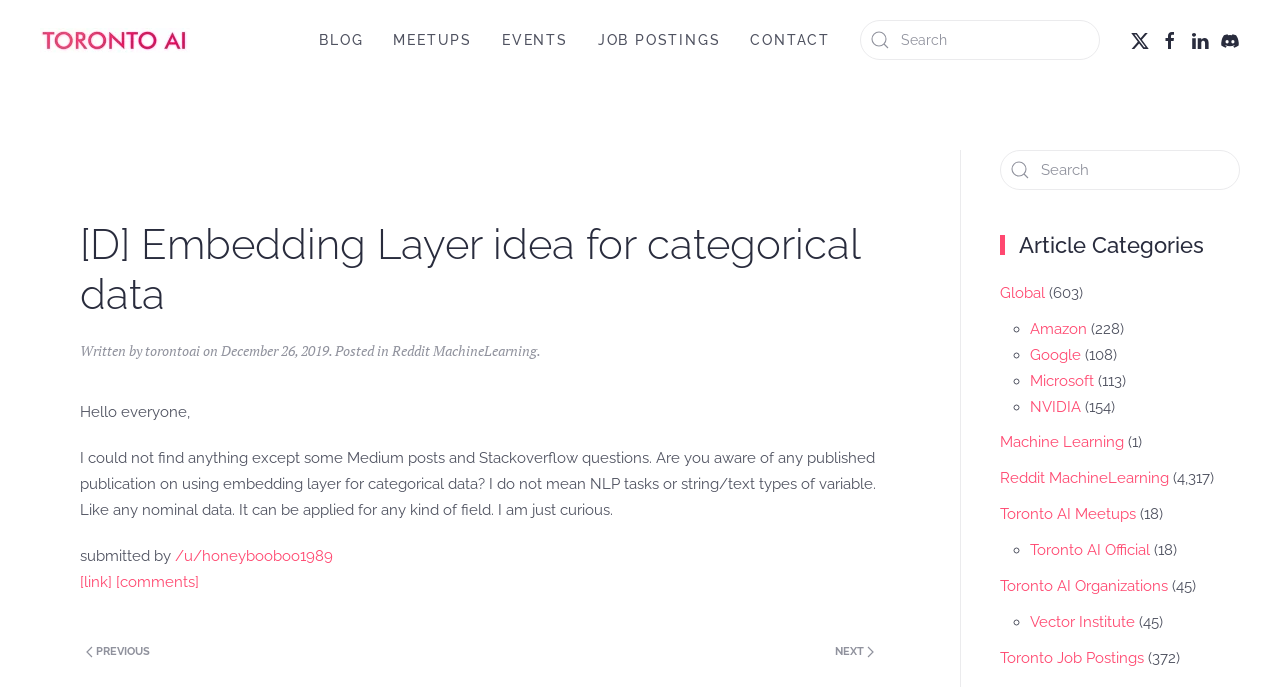Locate the UI element described as follows: "CONTACT". Return the bounding box coordinates as four float numbers between 0 and 1 in the order [left, top, right, bottom].

[0.586, 0.0, 0.648, 0.116]